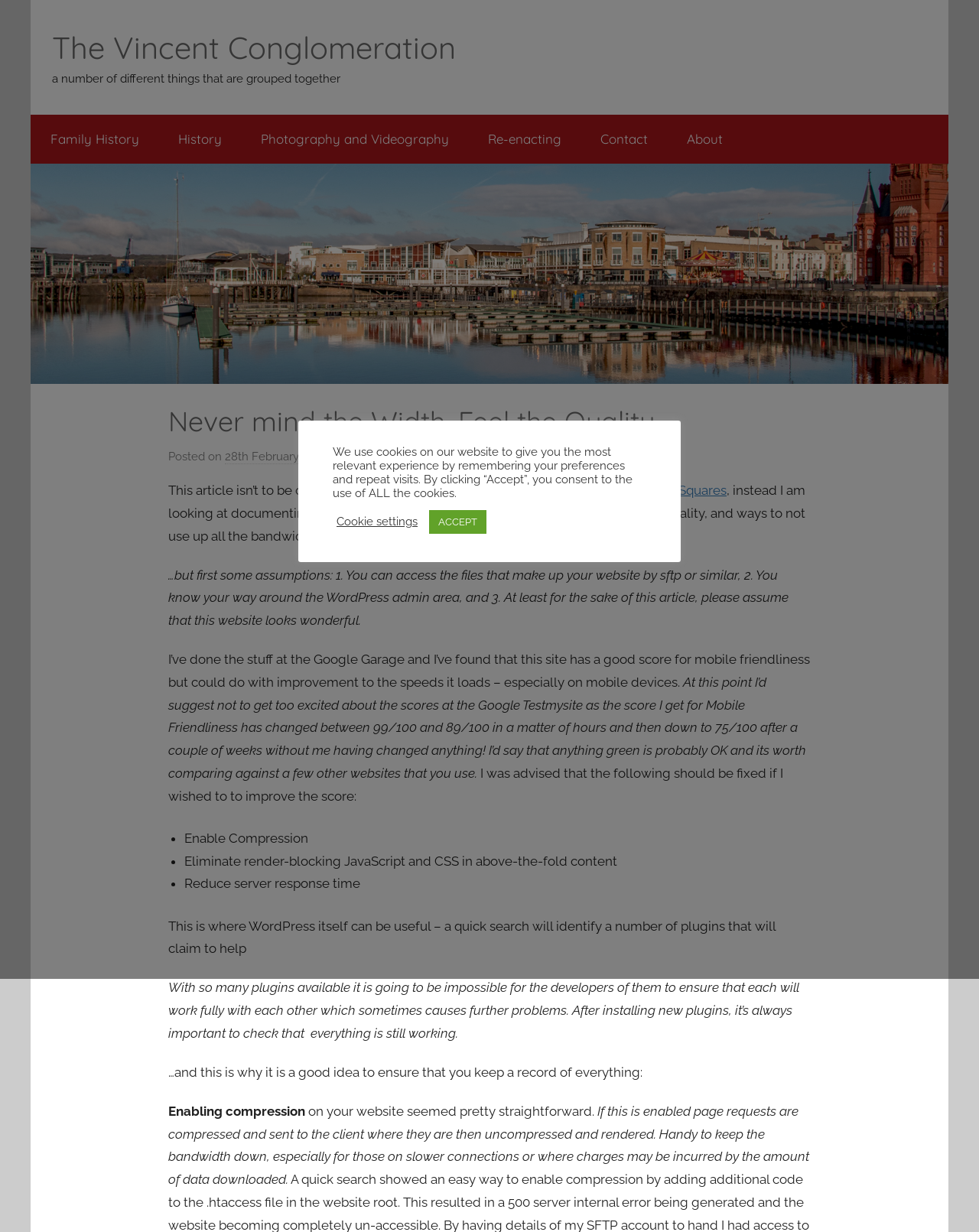Can you specify the bounding box coordinates of the area that needs to be clicked to fulfill the following instruction: "Click the 'Family History' link"?

[0.031, 0.093, 0.162, 0.133]